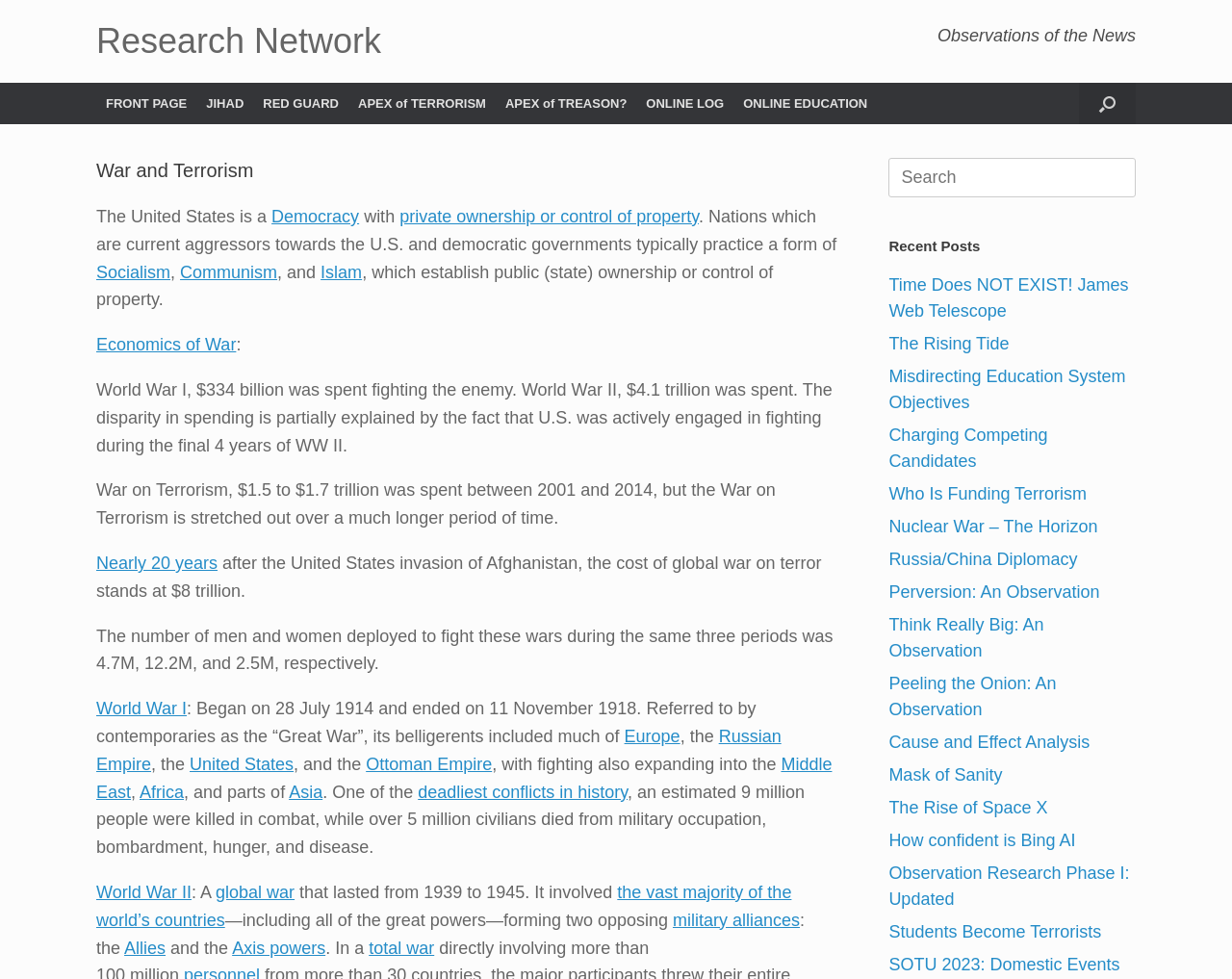Give a short answer using one word or phrase for the question:
What is the topic of the research network?

War and Terrorism